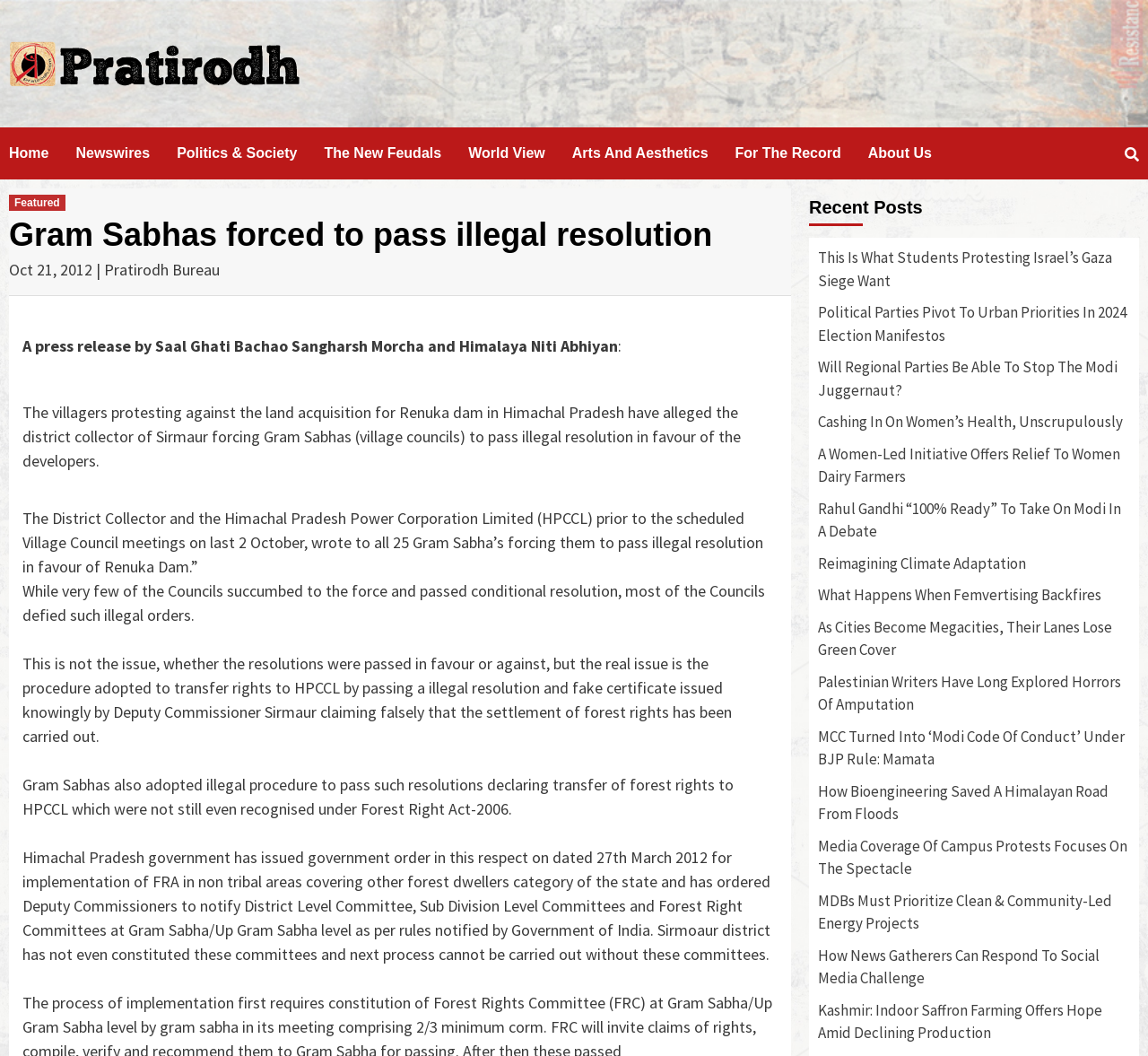Can you locate the main headline on this webpage and provide its text content?

Gram Sabhas forced to pass illegal resolution